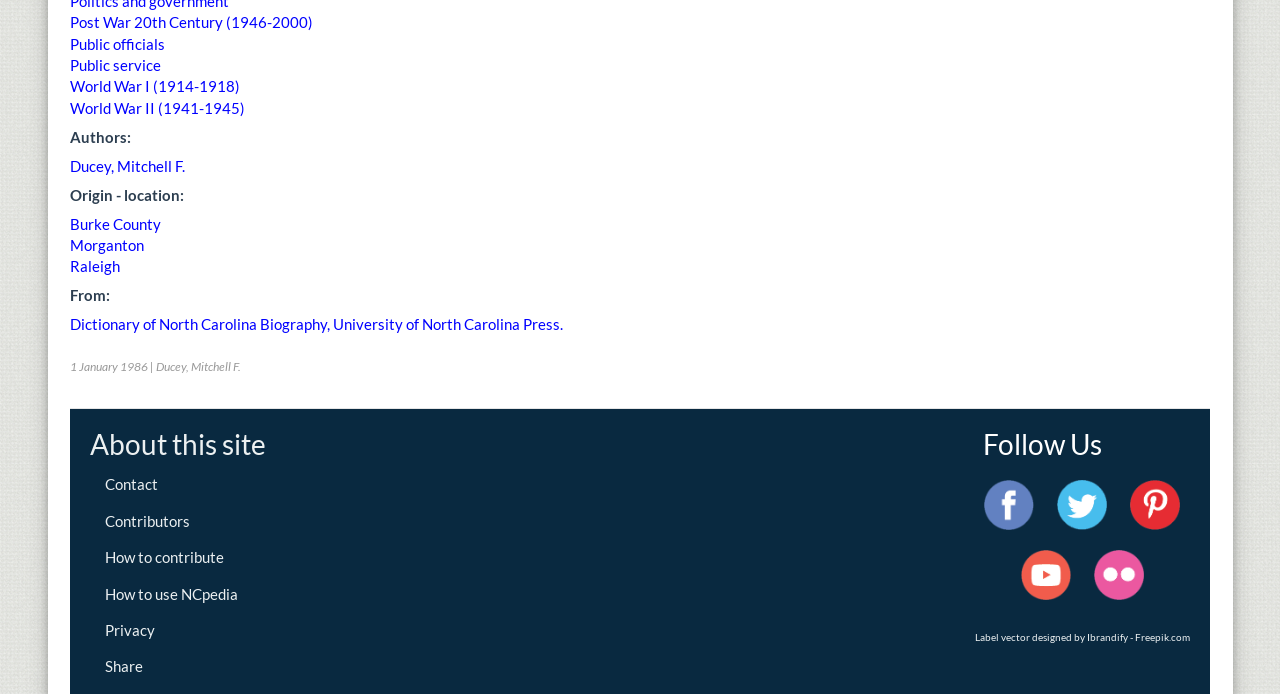What is the publication date of the biography?
Based on the image, give a concise answer in the form of a single word or short phrase.

1 January 1986